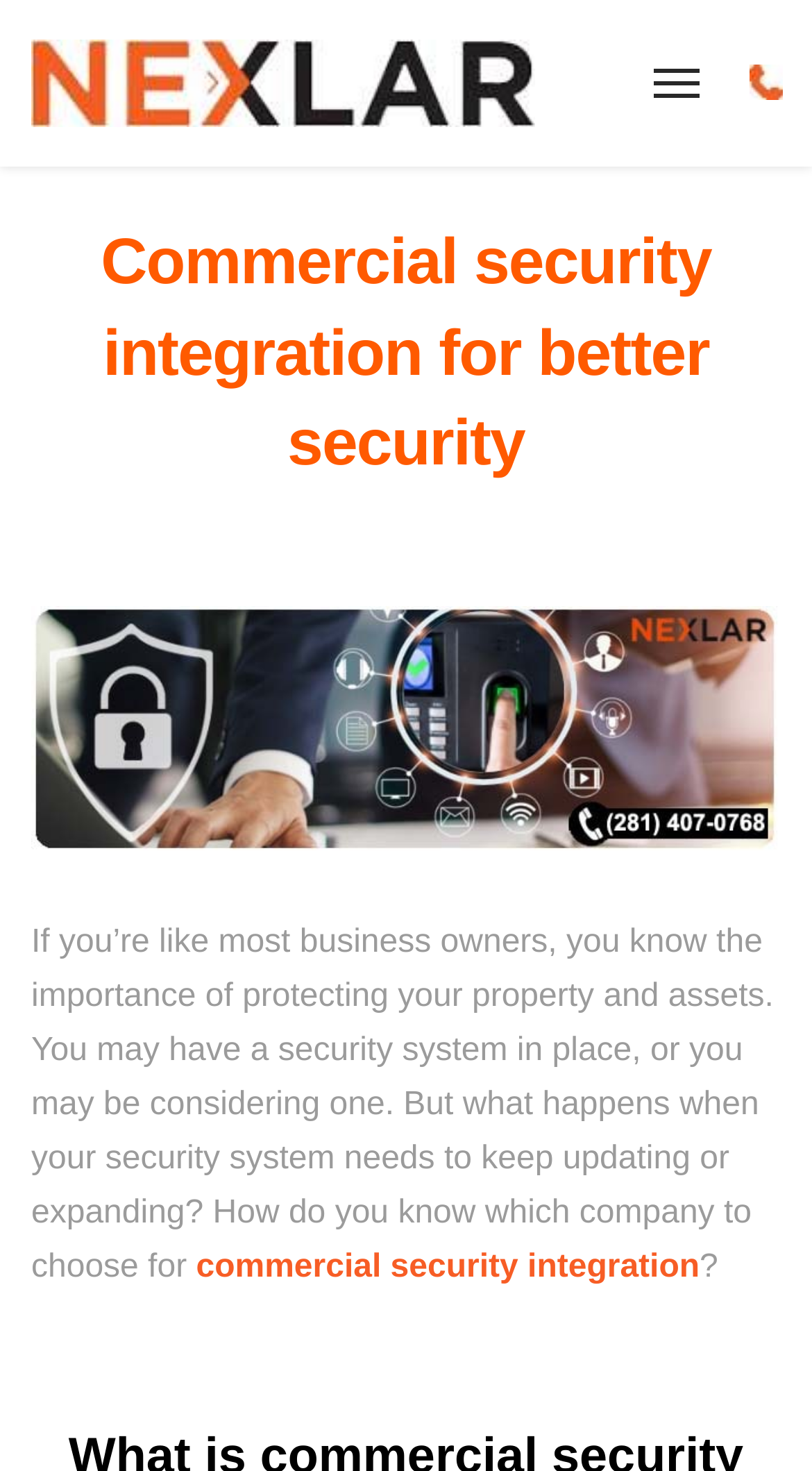Give a concise answer using one word or a phrase to the following question:
What is the purpose of commercial security integration?

Protecting property and assets